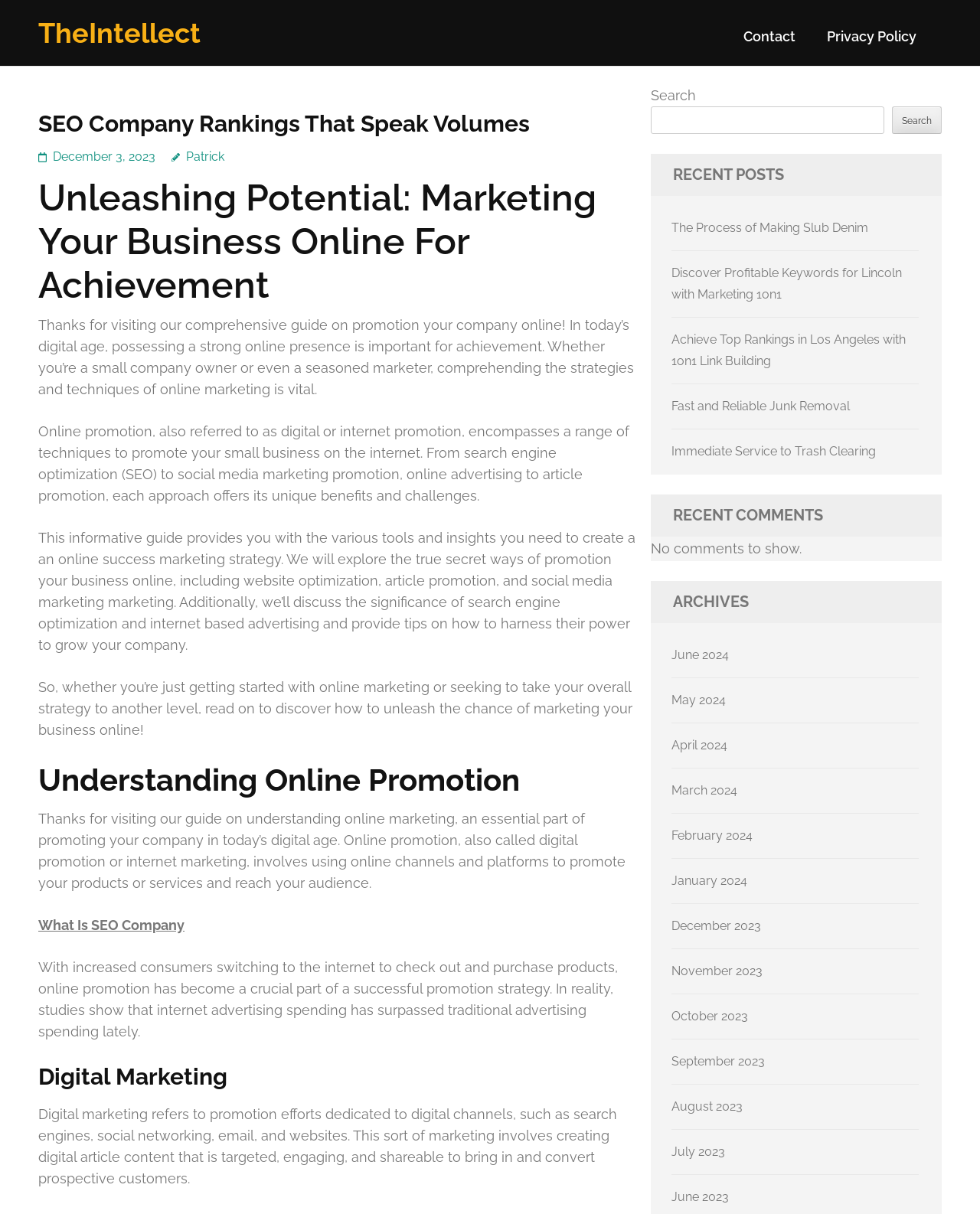Predict the bounding box coordinates of the area that should be clicked to accomplish the following instruction: "View the 'RECENT POSTS' section". The bounding box coordinates should consist of four float numbers between 0 and 1, i.e., [left, top, right, bottom].

[0.664, 0.127, 0.961, 0.161]